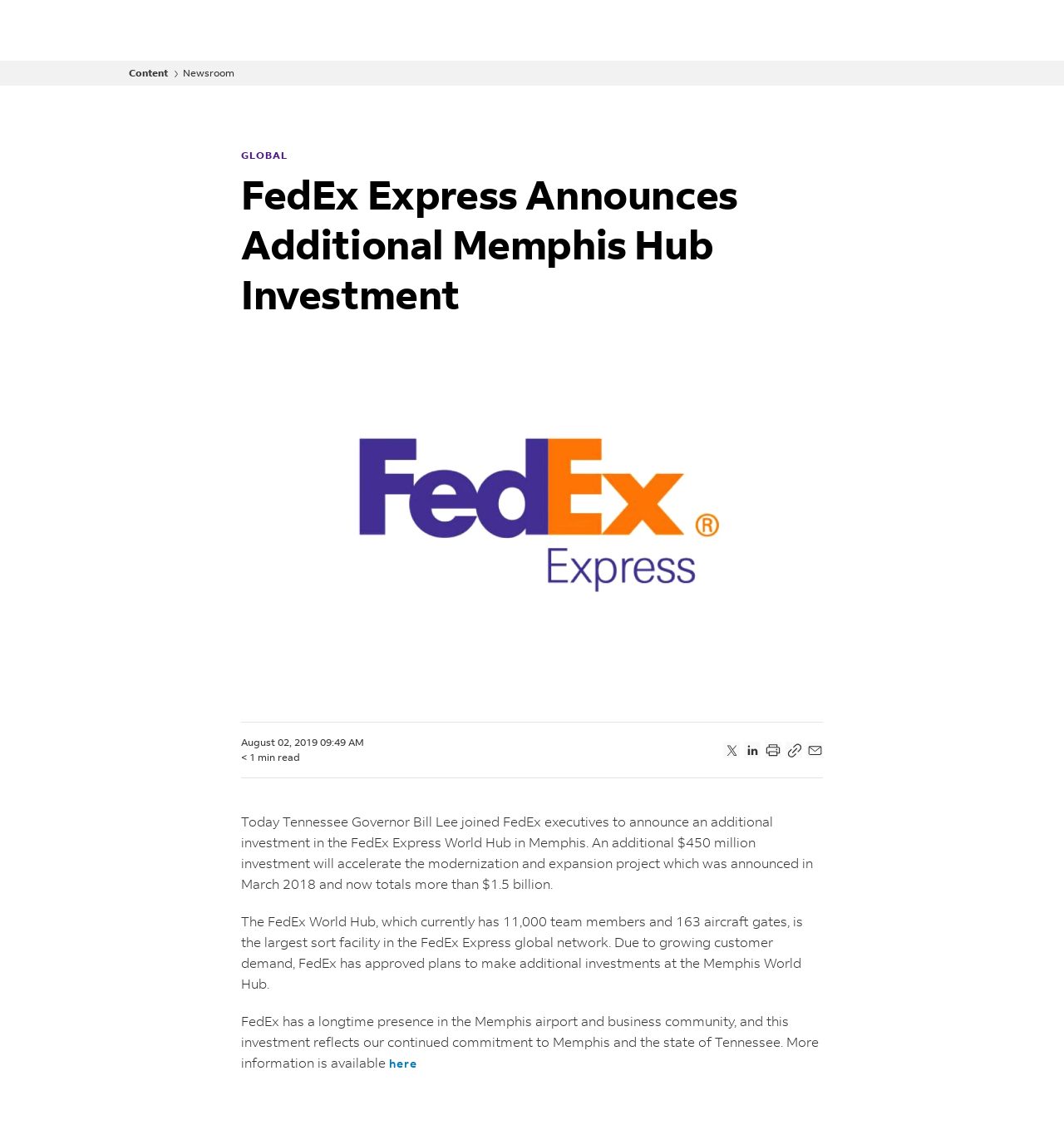Identify the bounding box of the UI element that matches this description: "here".

[0.366, 0.926, 0.392, 0.939]